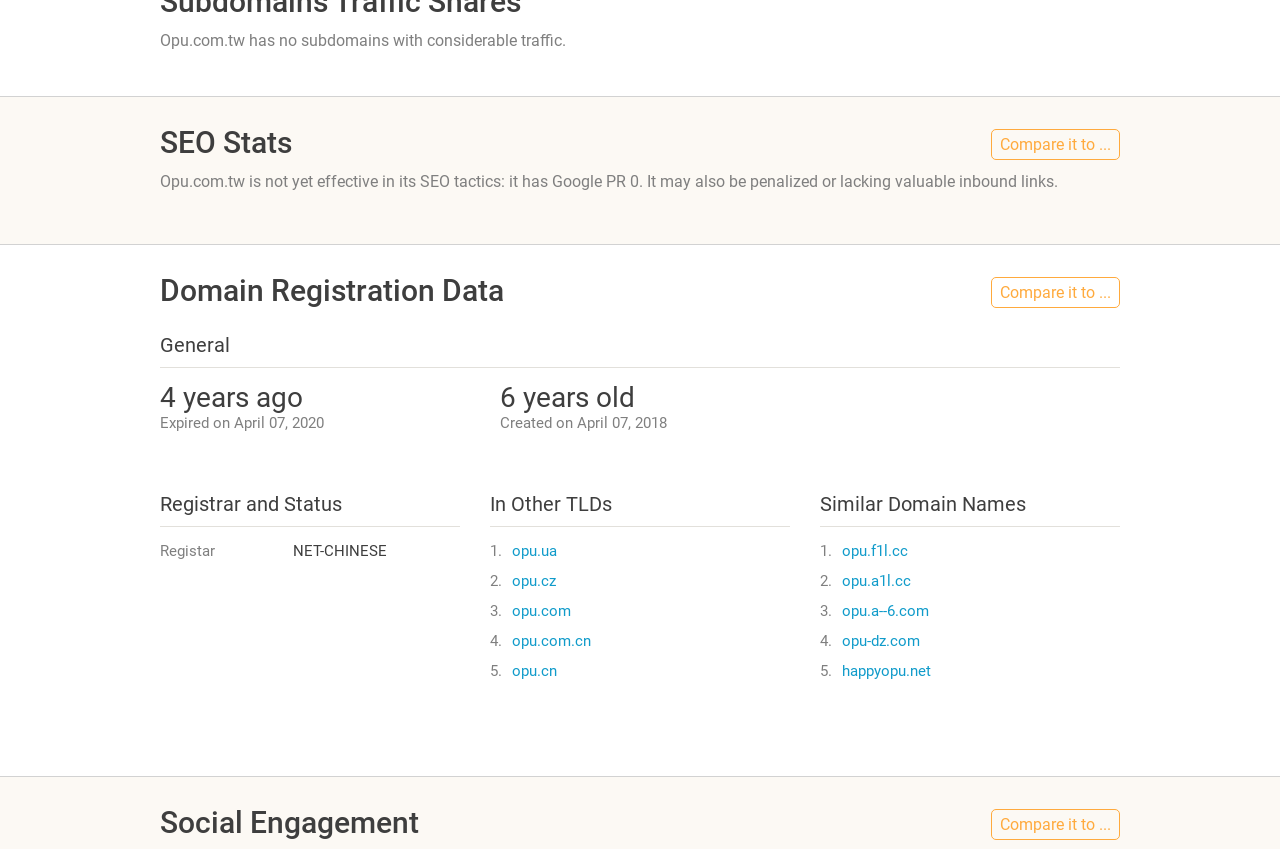Find the bounding box coordinates of the element I should click to carry out the following instruction: "Compare Opu.com.tw to other websites".

[0.774, 0.152, 0.875, 0.188]